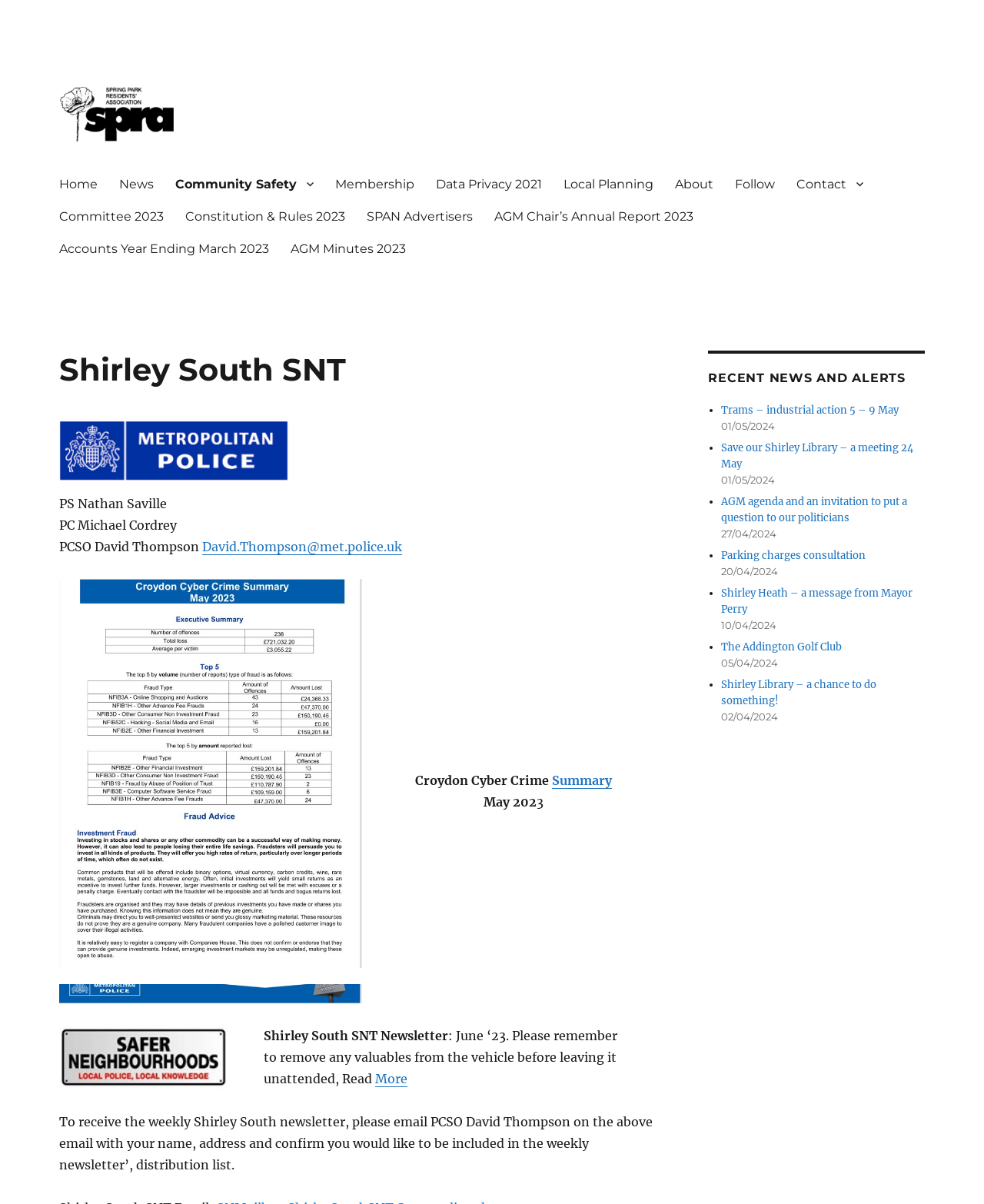Find the bounding box coordinates for the element described here: "Committee 2023".

[0.049, 0.166, 0.178, 0.193]